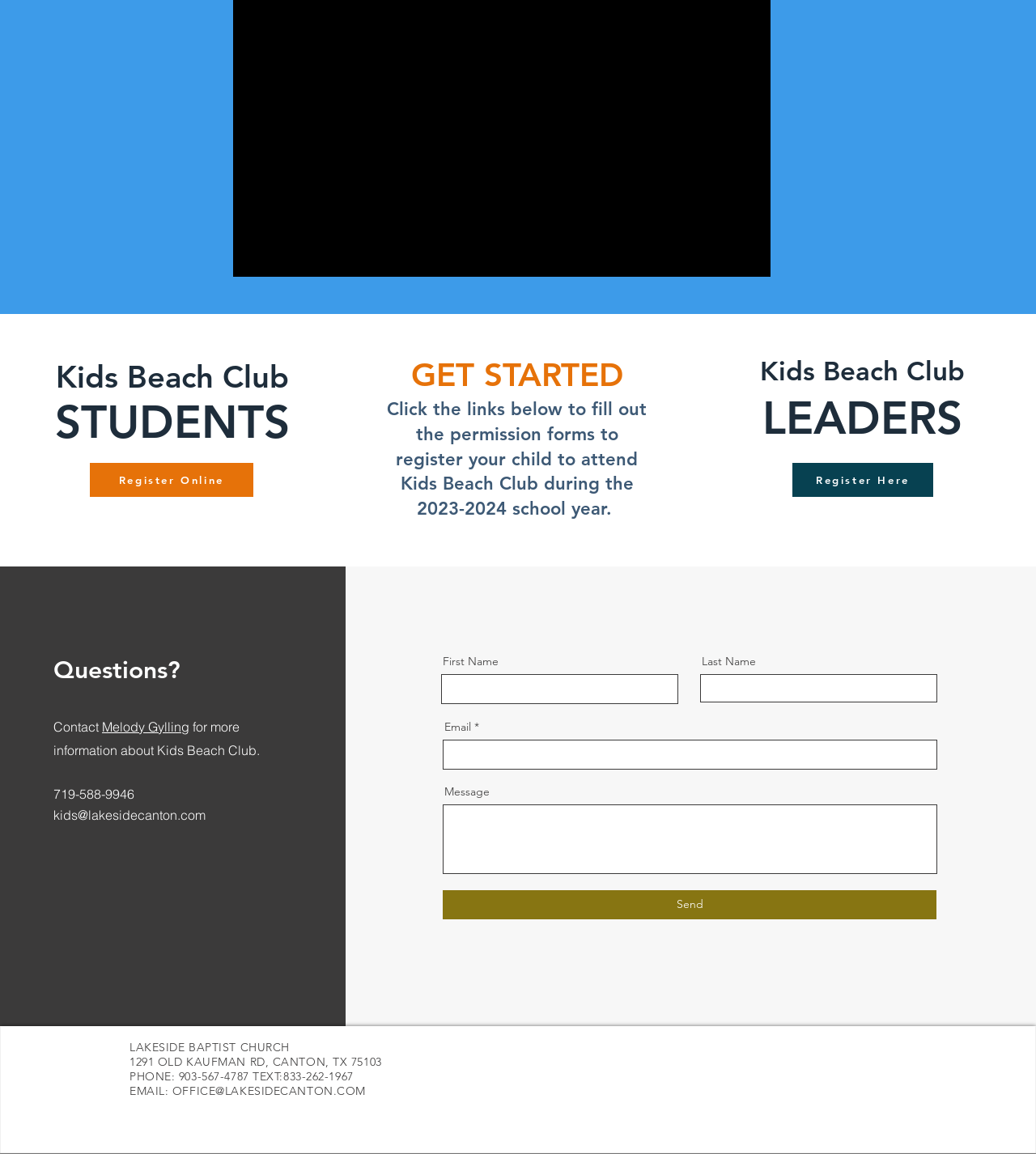Determine the bounding box coordinates of the region to click in order to accomplish the following instruction: "Register Here". Provide the coordinates as four float numbers between 0 and 1, specifically [left, top, right, bottom].

[0.765, 0.401, 0.901, 0.431]